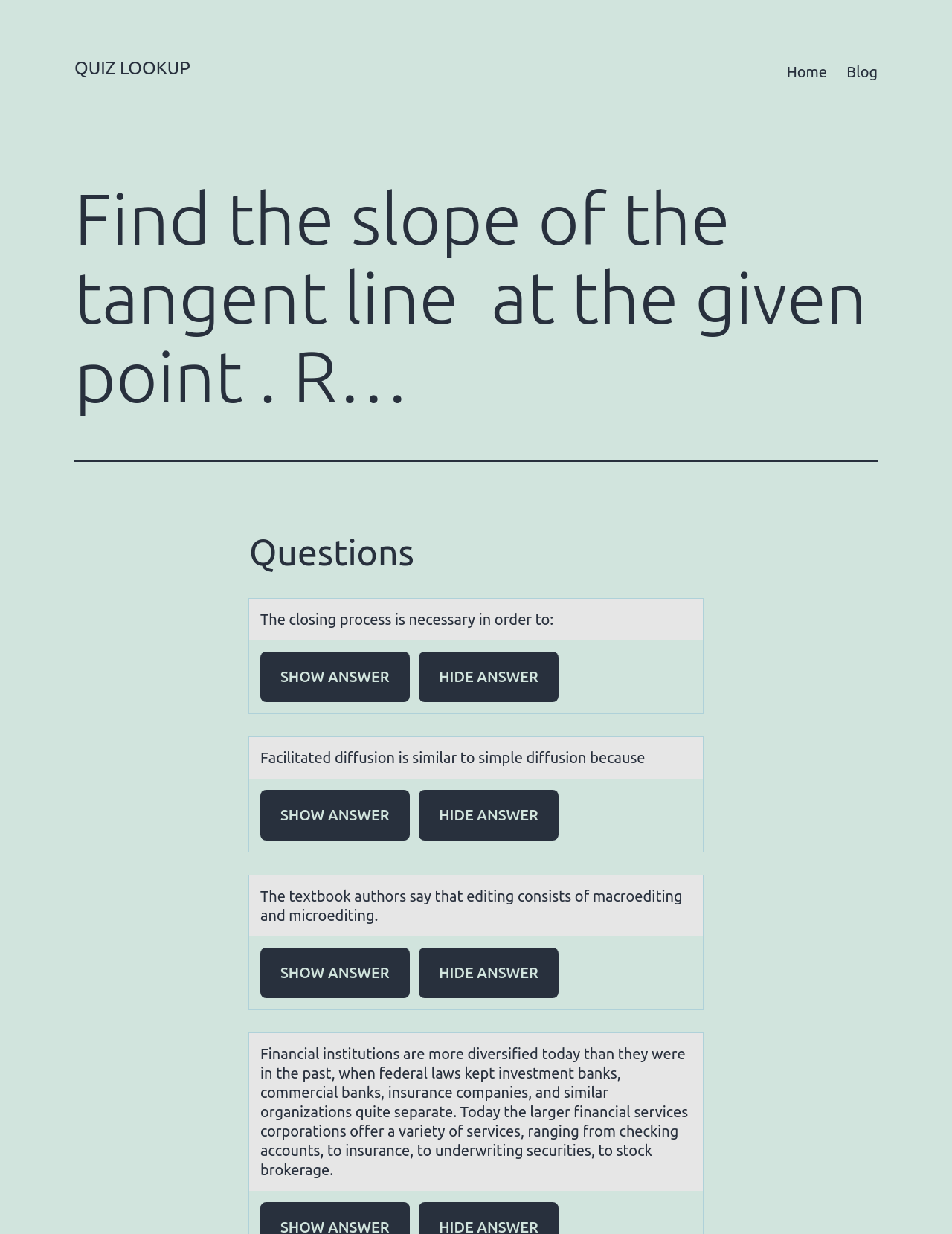Find the bounding box coordinates of the clickable region needed to perform the following instruction: "Click on the 'SHOW ANSWER' button". The coordinates should be provided as four float numbers between 0 and 1, i.e., [left, top, right, bottom].

[0.273, 0.528, 0.43, 0.569]